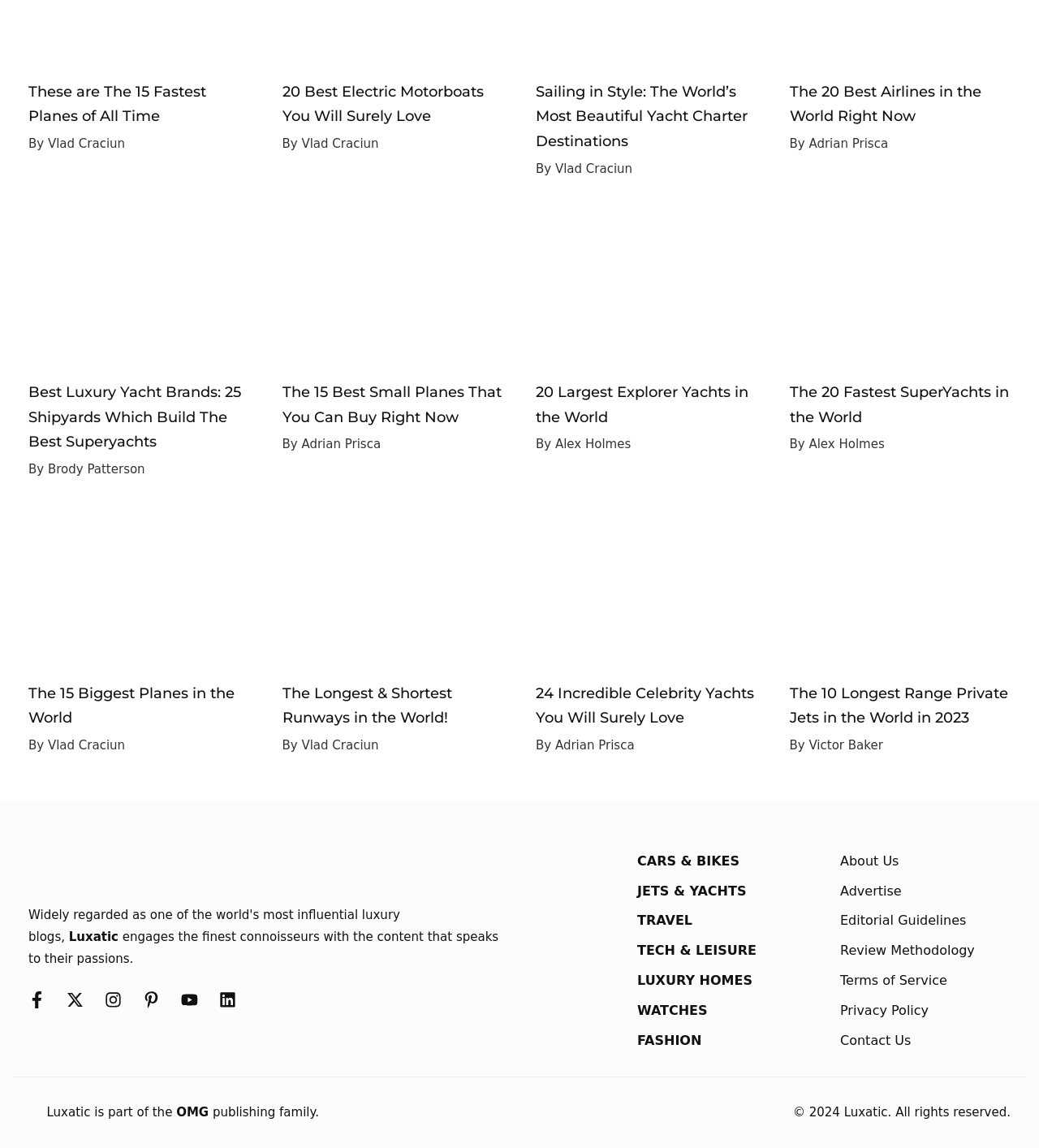Please identify the bounding box coordinates of the element's region that needs to be clicked to fulfill the following instruction: "Read the article about the 20 best airlines in the world right now". The bounding box coordinates should consist of four float numbers between 0 and 1, i.e., [left, top, right, bottom].

[0.76, 0.072, 0.944, 0.109]